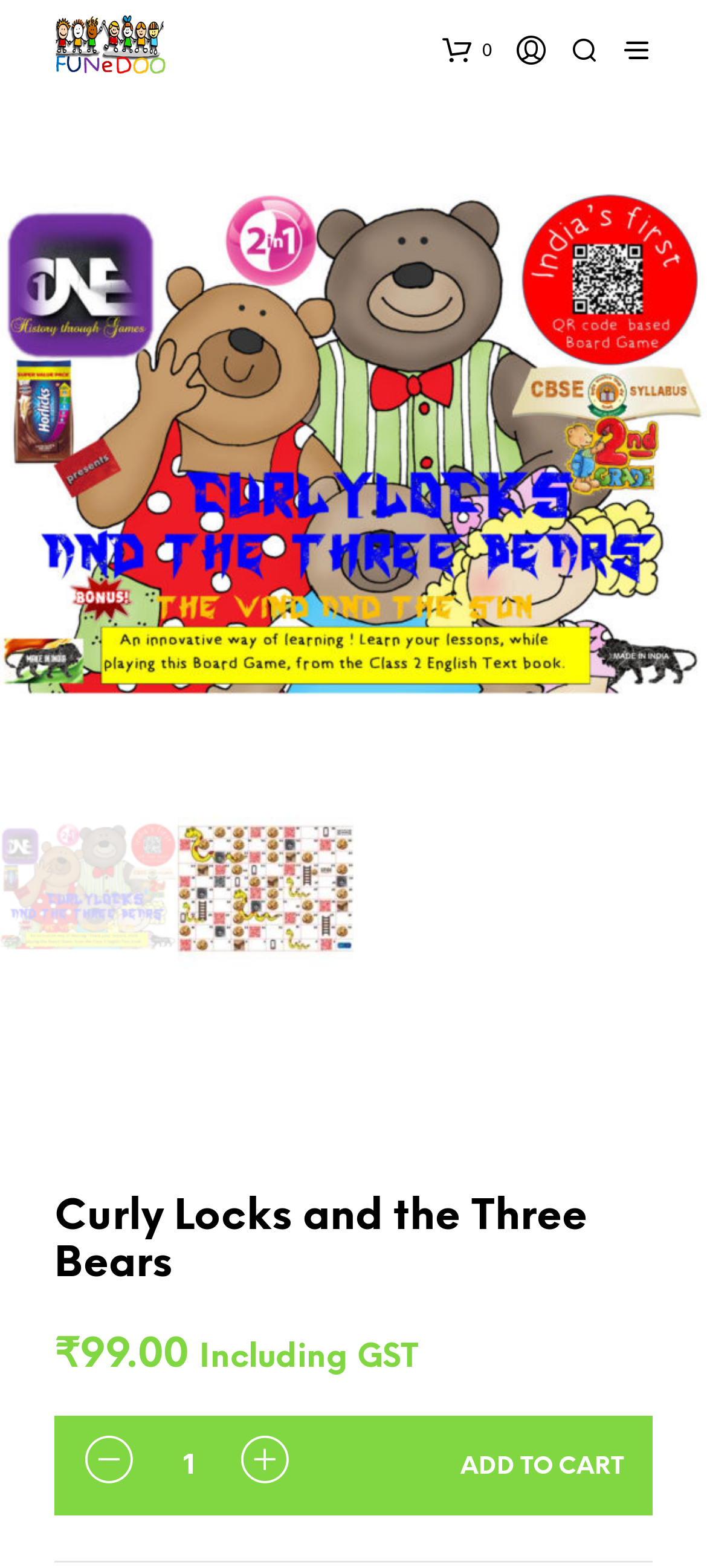What is the function of the button at the bottom of the page?
Please elaborate on the answer to the question with detailed information.

I found the function of the button at the bottom of the page by looking at the button element. The text on the button is 'ADD TO CART', indicating that clicking this button will add the product to the cart.